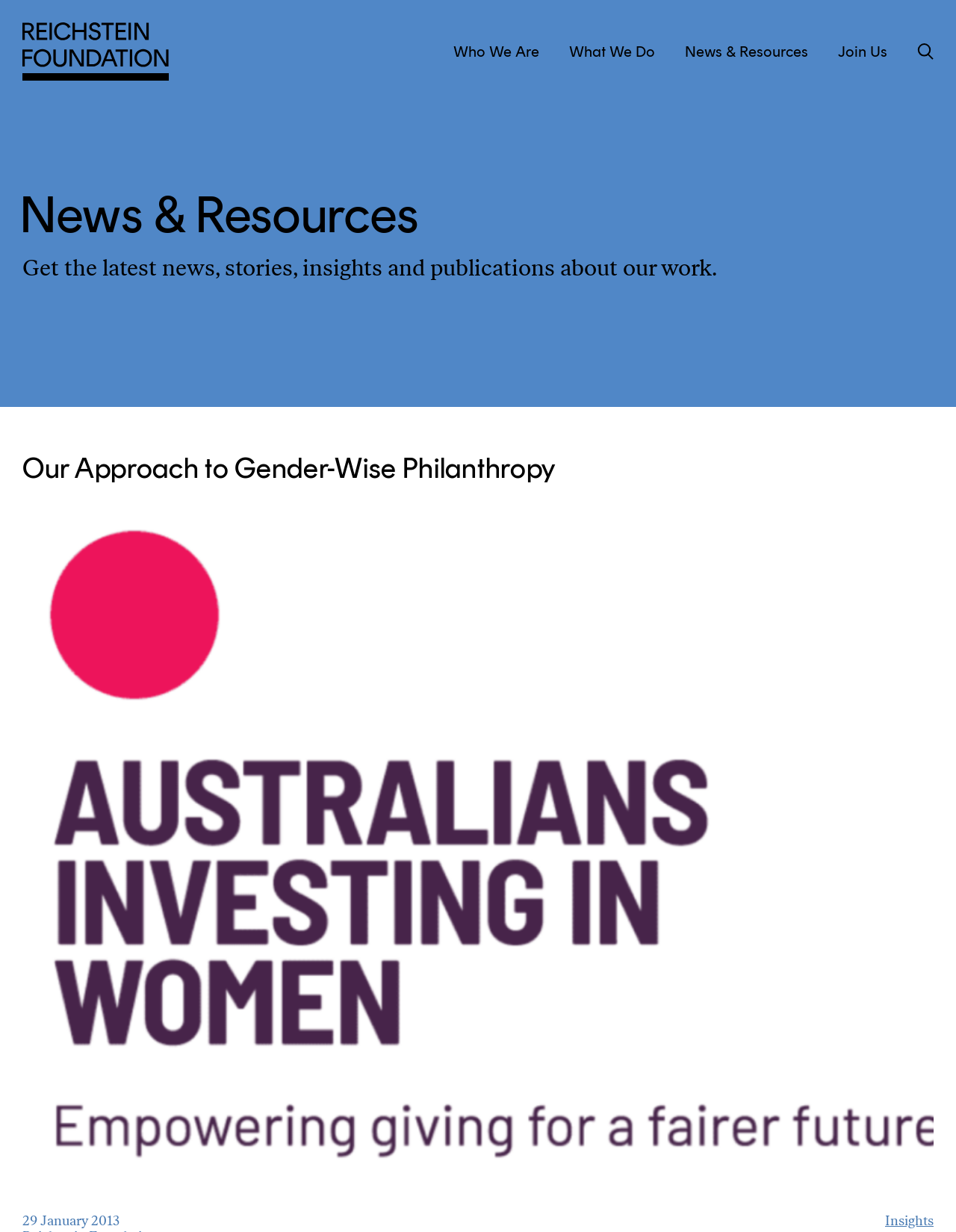From the image, can you give a detailed response to the question below:
What is the purpose of the search bar?

The search bar is located at the top-right corner of the webpage, and it allows users to search for specific content within the website. The search bar has a text box where users can input their search queries, and a 'Search' button to submit their searches.